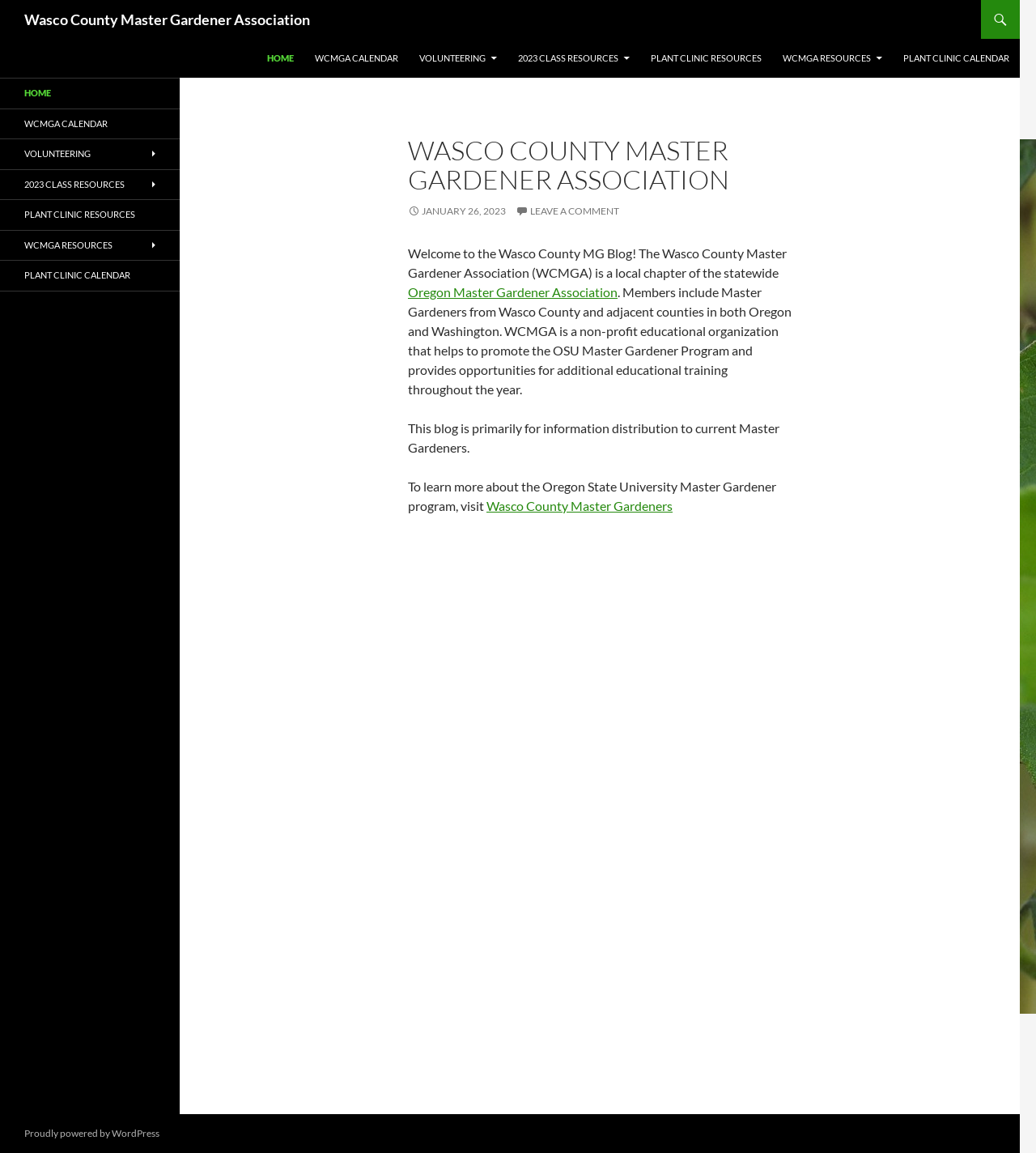Extract the top-level heading from the webpage and provide its text.

Wasco County Master Gardener Association